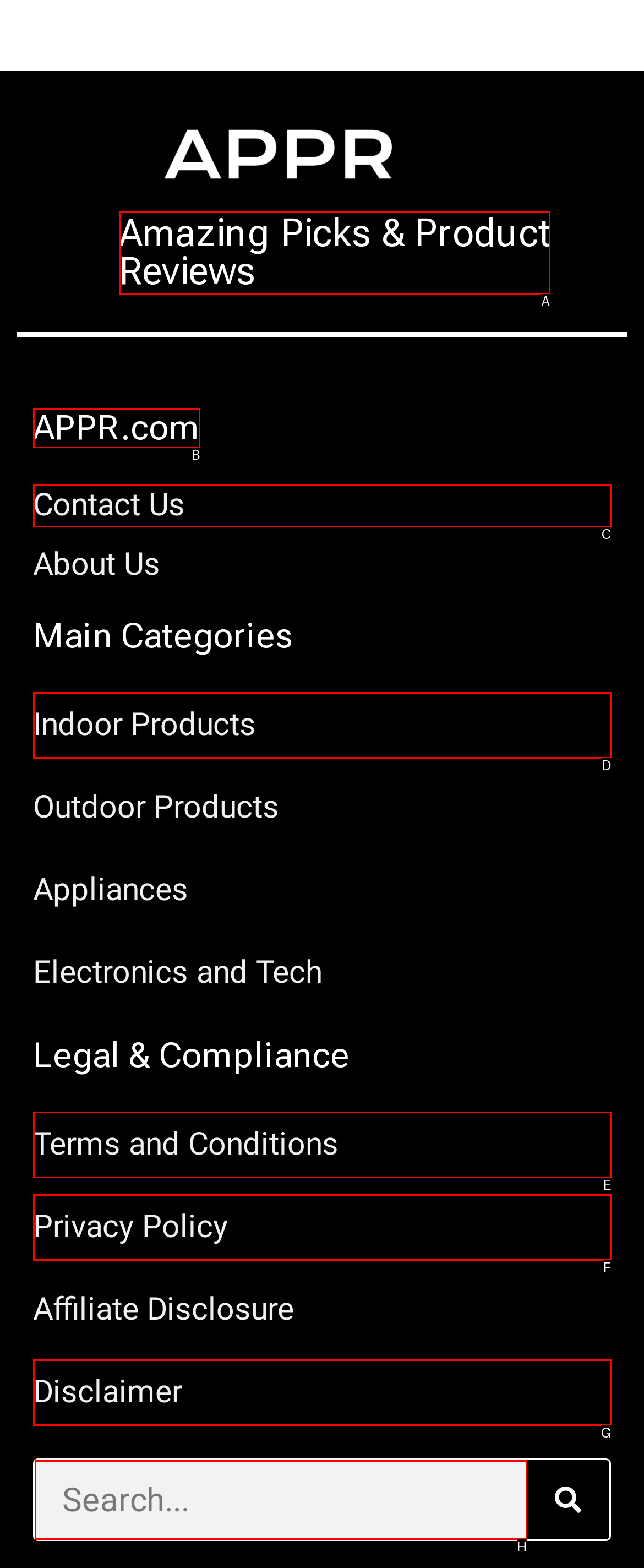Identify the option that corresponds to: APPR.com
Respond with the corresponding letter from the choices provided.

B